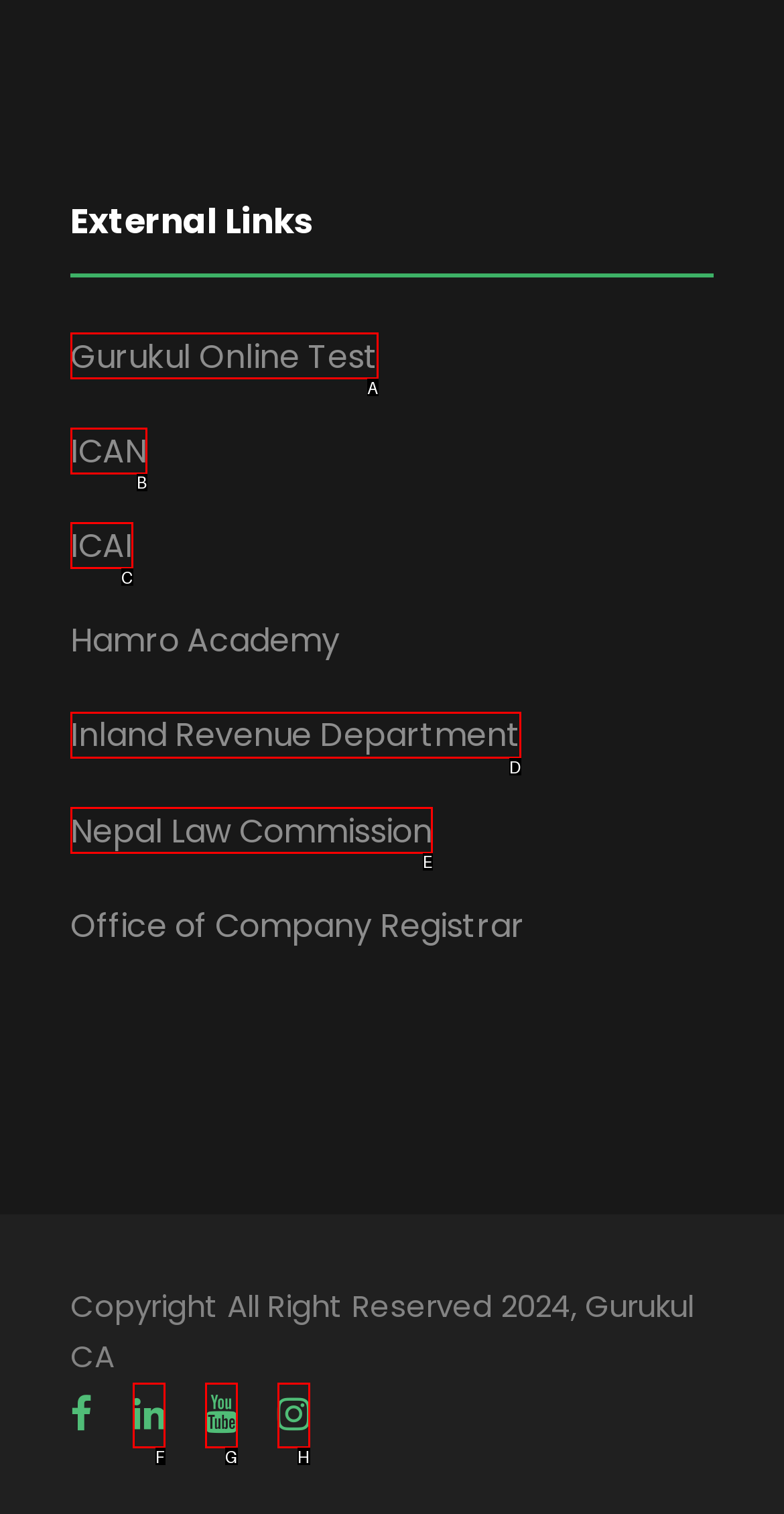From the choices provided, which HTML element best fits the description: Gurukul Online Test? Answer with the appropriate letter.

A